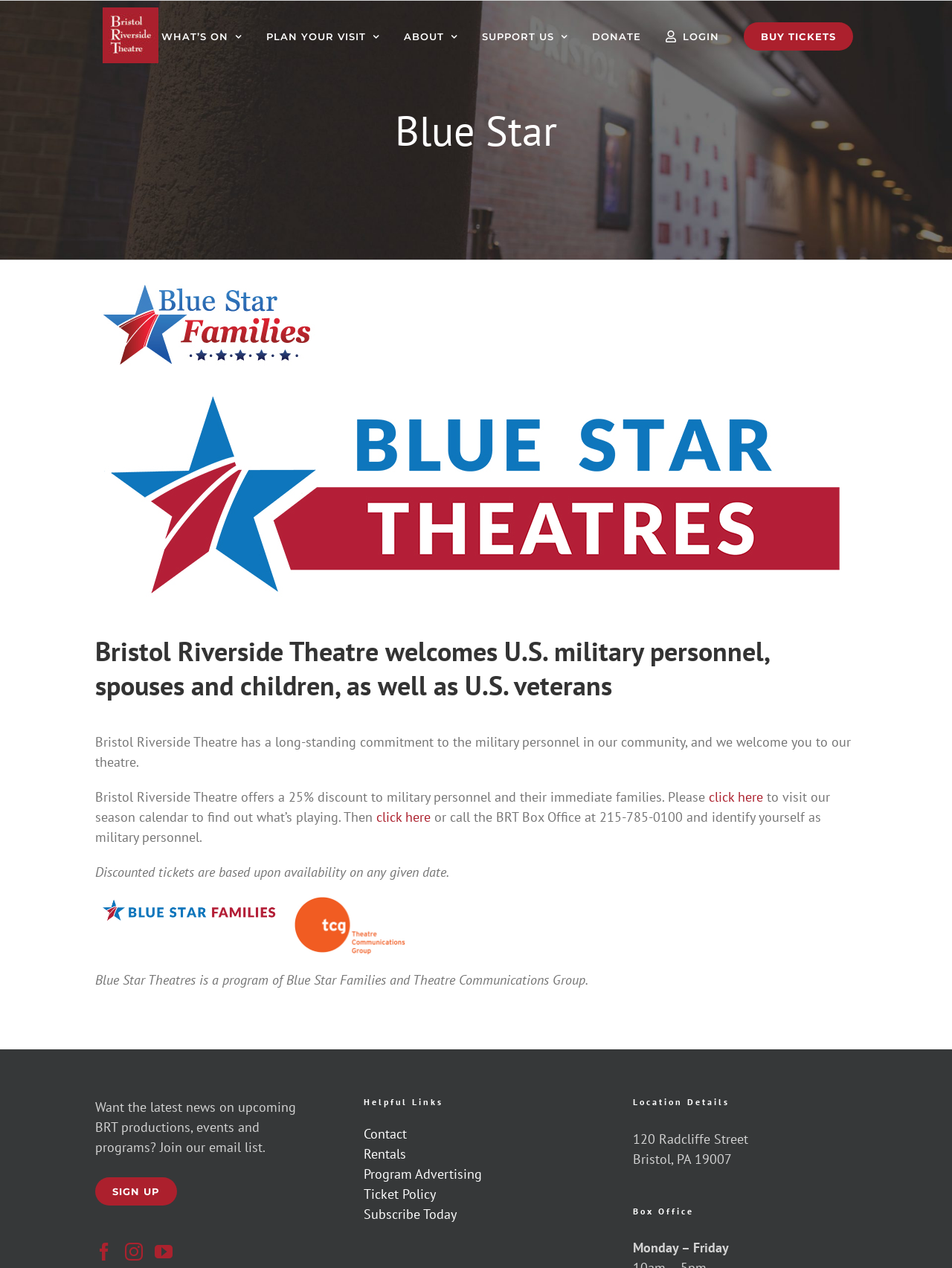What is the name of the theatre?
With the help of the image, please provide a detailed response to the question.

I found the answer by looking at the logo image with the text 'Bristol Riverside Theatre' and also the heading 'Blue Star' which is likely the name of the theatre.